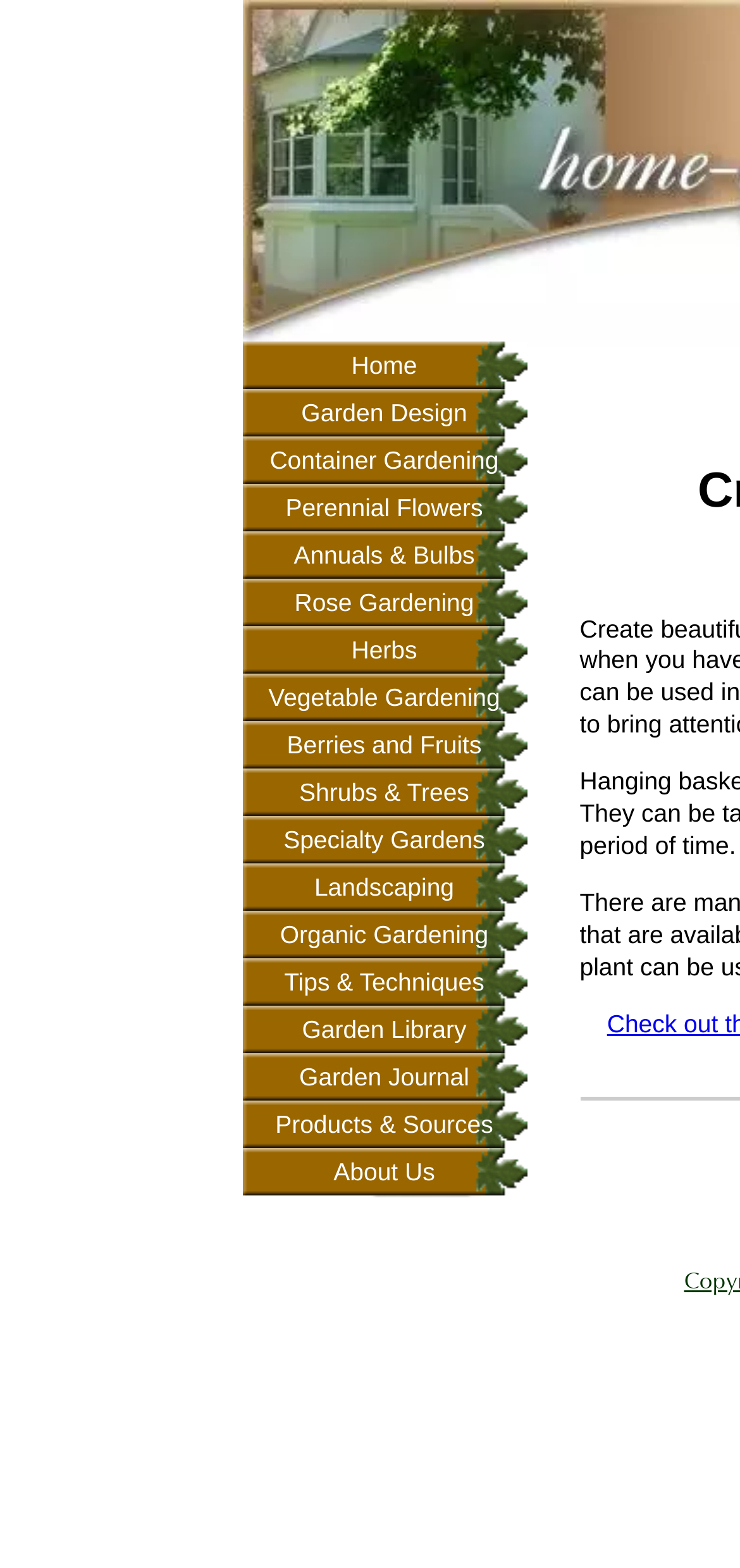Using the provided element description: "Container Gardening", identify the bounding box coordinates. The coordinates should be four floats between 0 and 1 in the order [left, top, right, bottom].

[0.327, 0.278, 0.712, 0.309]